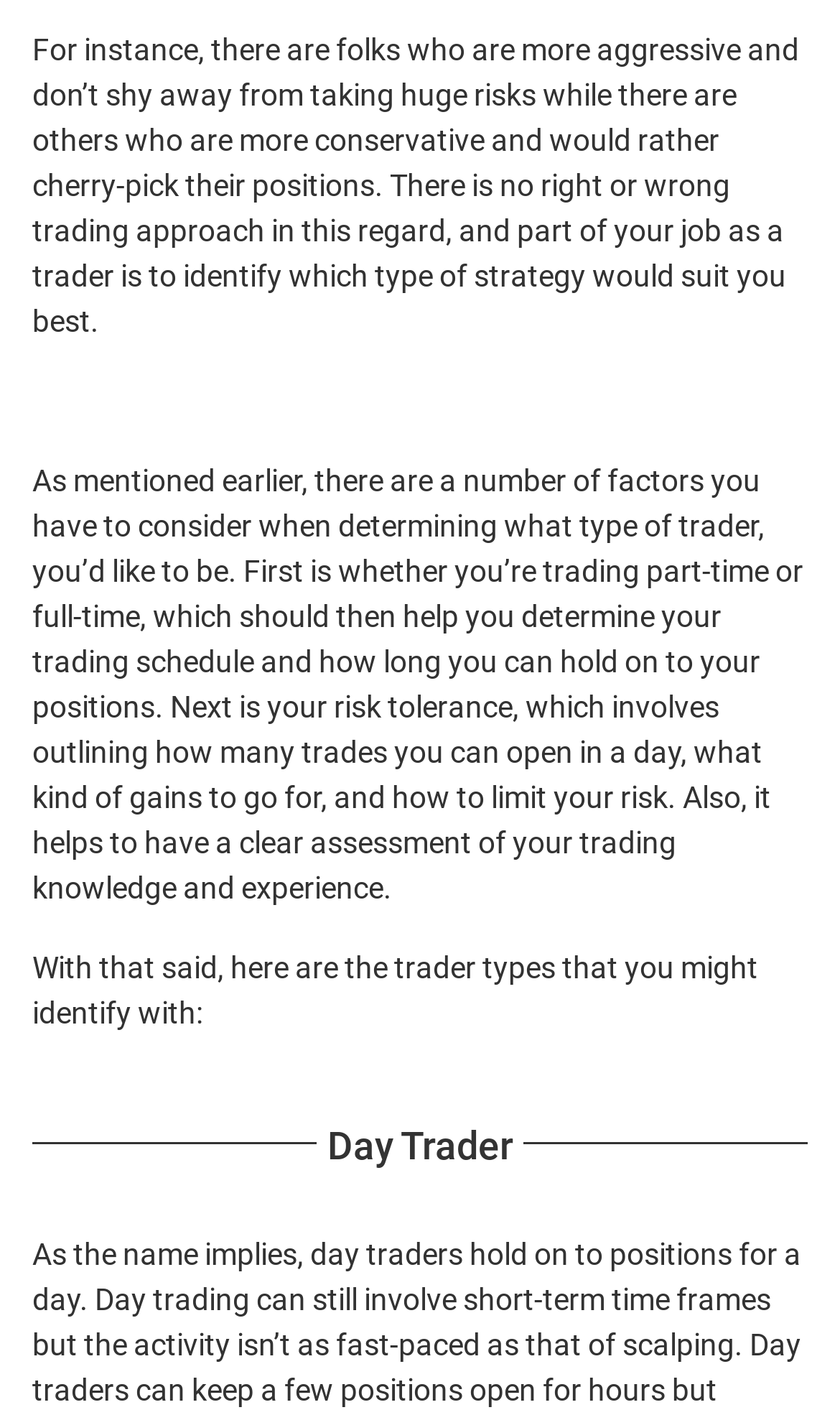Using the elements shown in the image, answer the question comprehensively: How many buttons are there for requesting a callback?

The webpage has a single button for requesting a callback, which is labeled 'Request a callback' and has a bounding box of [0.0, 0.912, 0.718, 0.973].